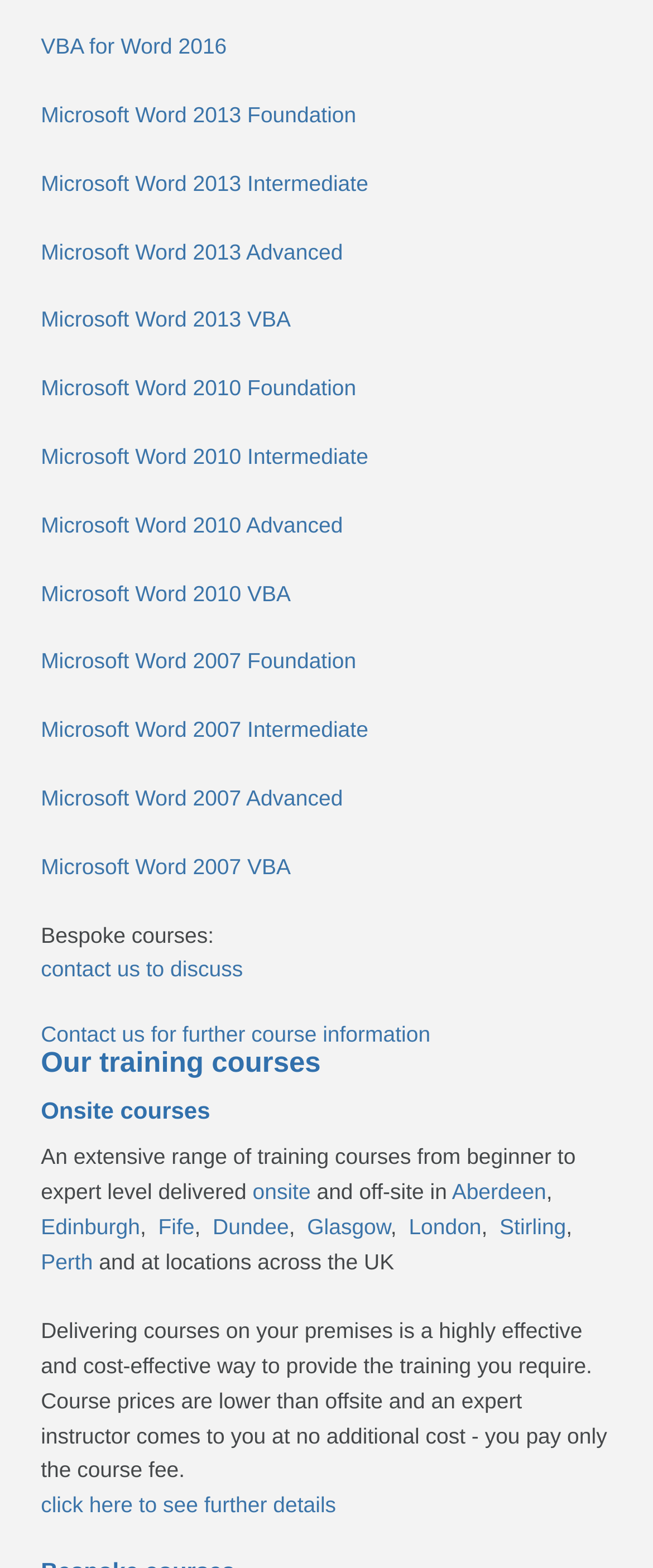Locate the bounding box coordinates of the area to click to fulfill this instruction: "Click here to see further details about onsite courses". The bounding box should be presented as four float numbers between 0 and 1, in the order [left, top, right, bottom].

[0.062, 0.952, 0.515, 0.968]